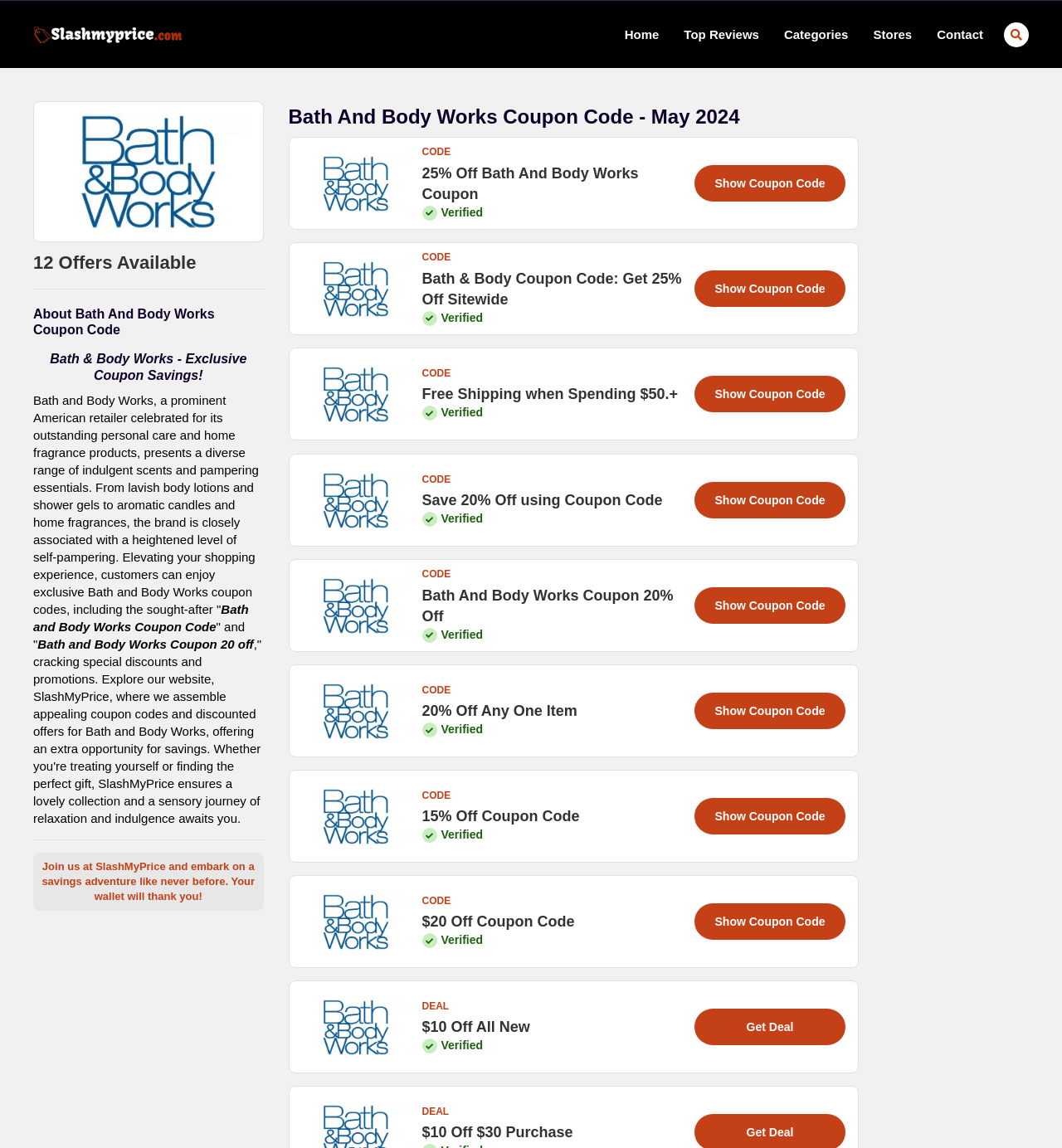What is the category of the products?
Provide a one-word or short-phrase answer based on the image.

Personal care and home fragrance